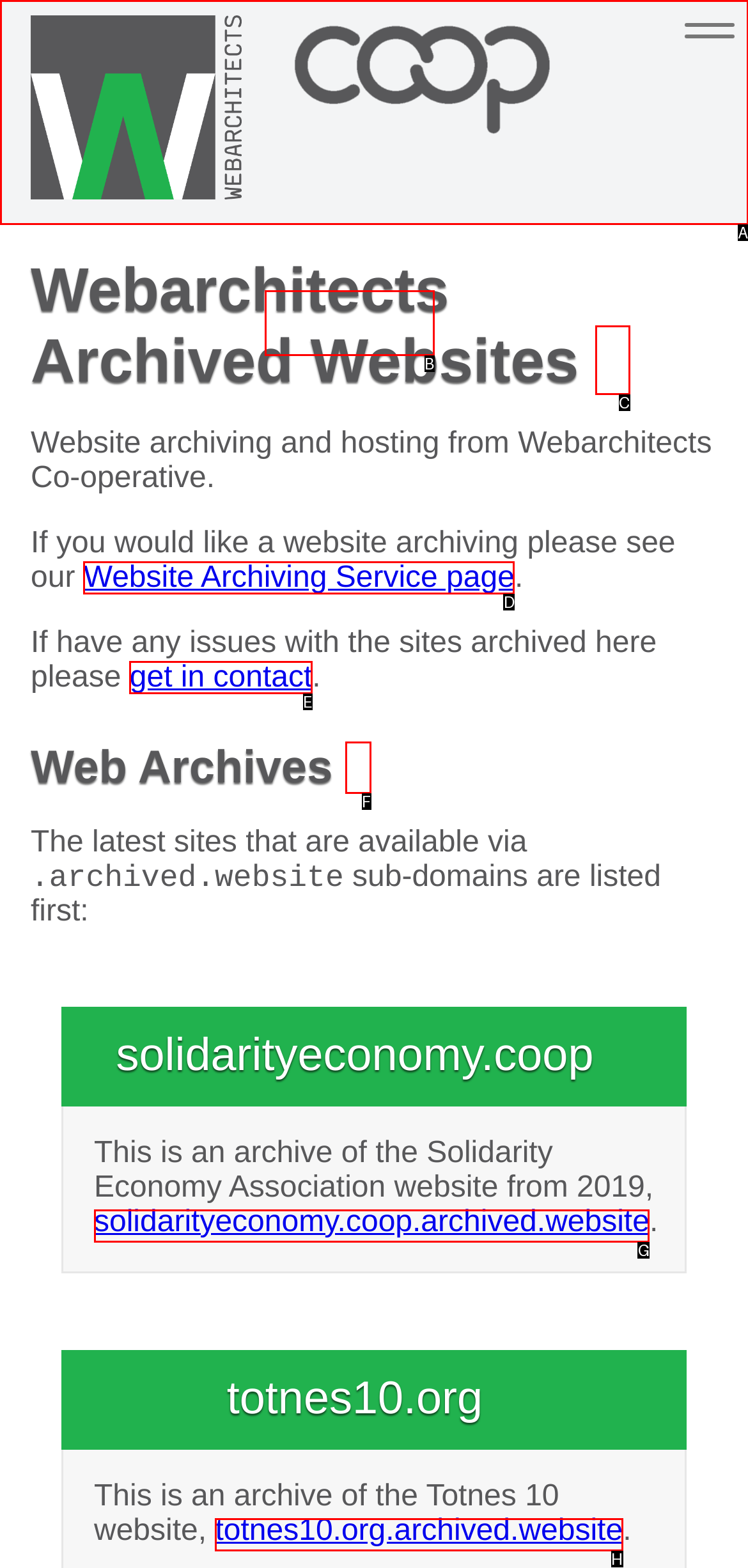Match the description: Website Archiving Service page to the appropriate HTML element. Respond with the letter of your selected option.

D